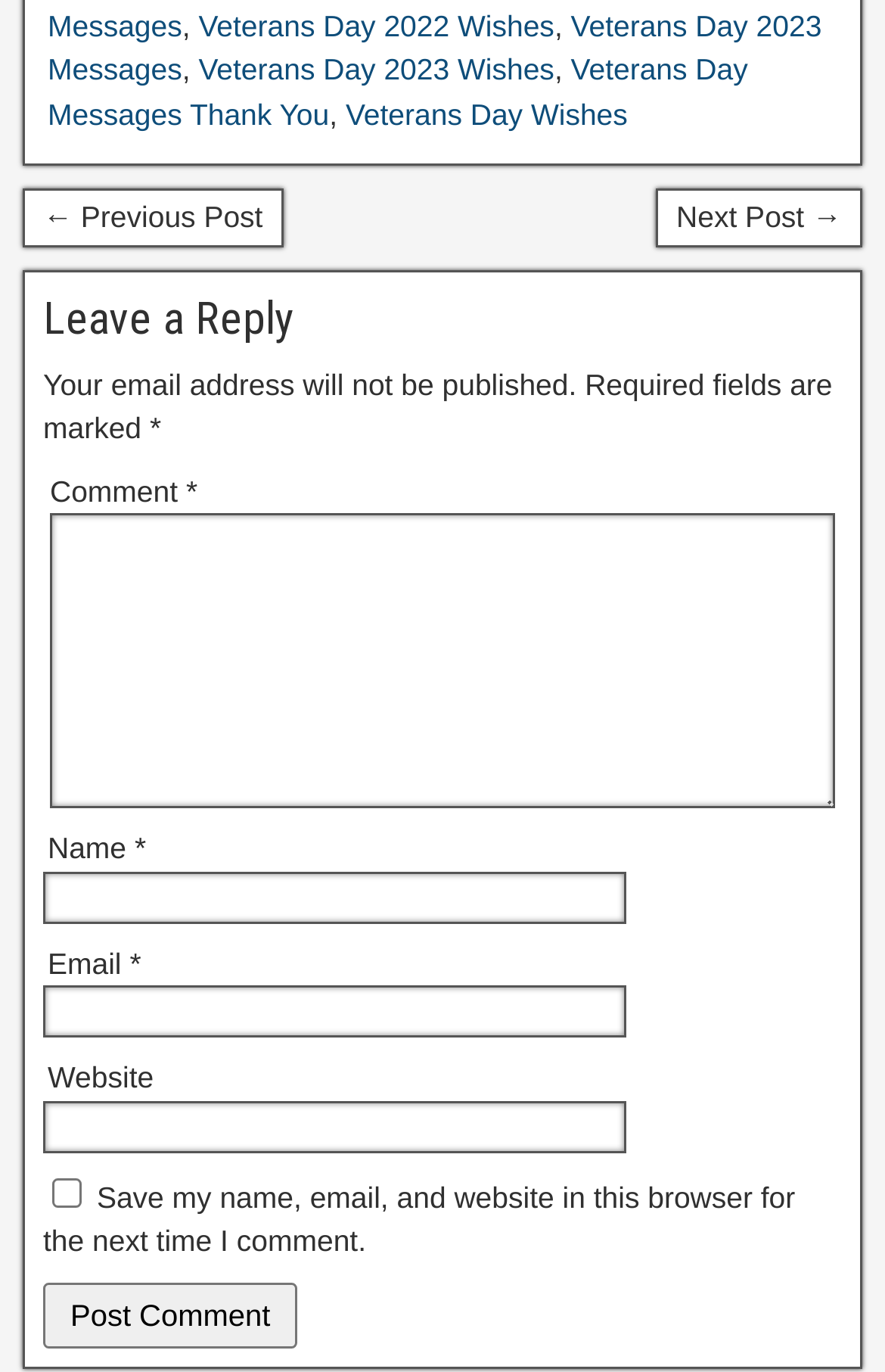Provide the bounding box coordinates of the HTML element this sentence describes: "Veterans Day 2023 Messages".

[0.054, 0.006, 0.928, 0.063]